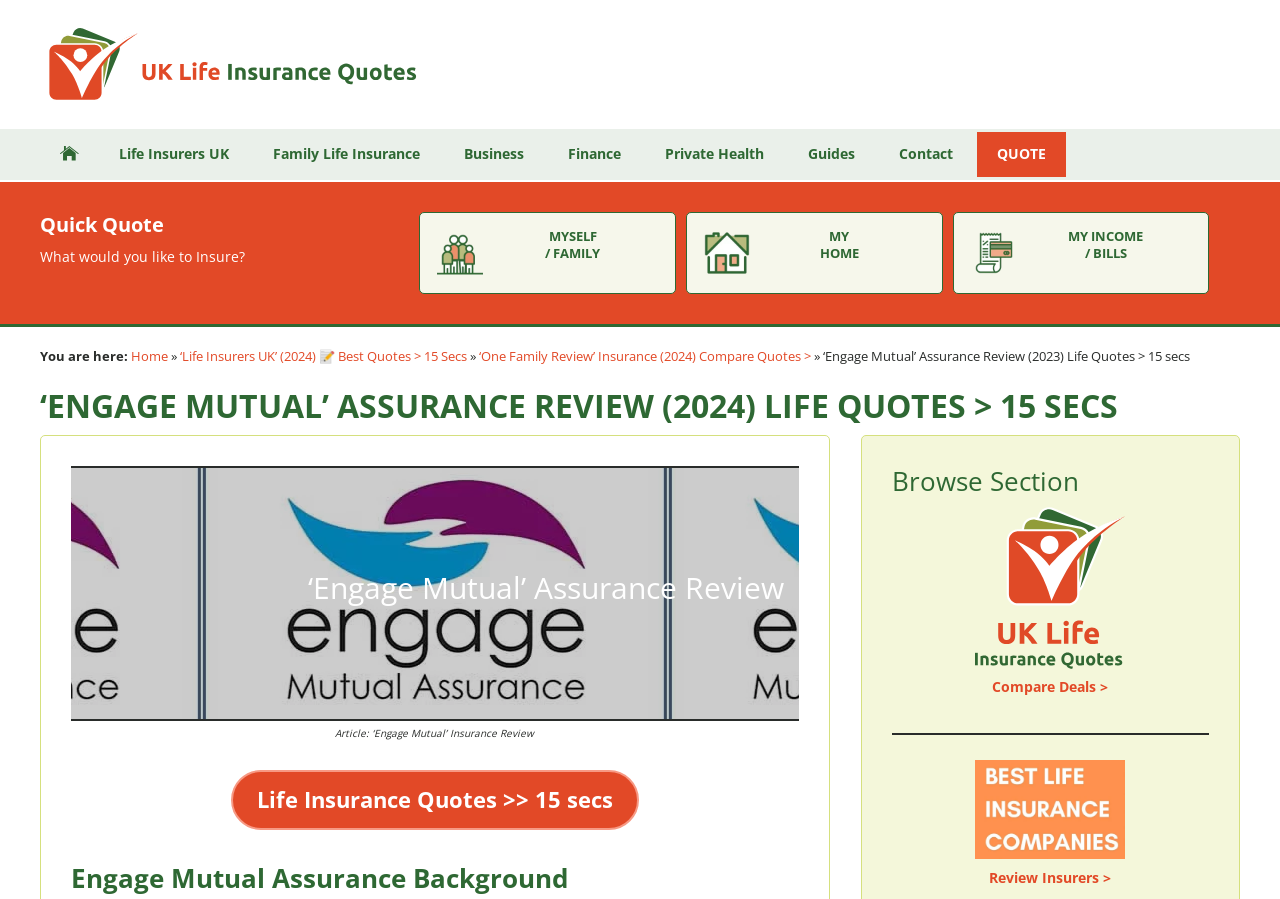What is the text of the first link on the webpage?
Please answer the question with a single word or phrase, referencing the image.

Quotes for Life Insurance Online: UK Finance Deals >